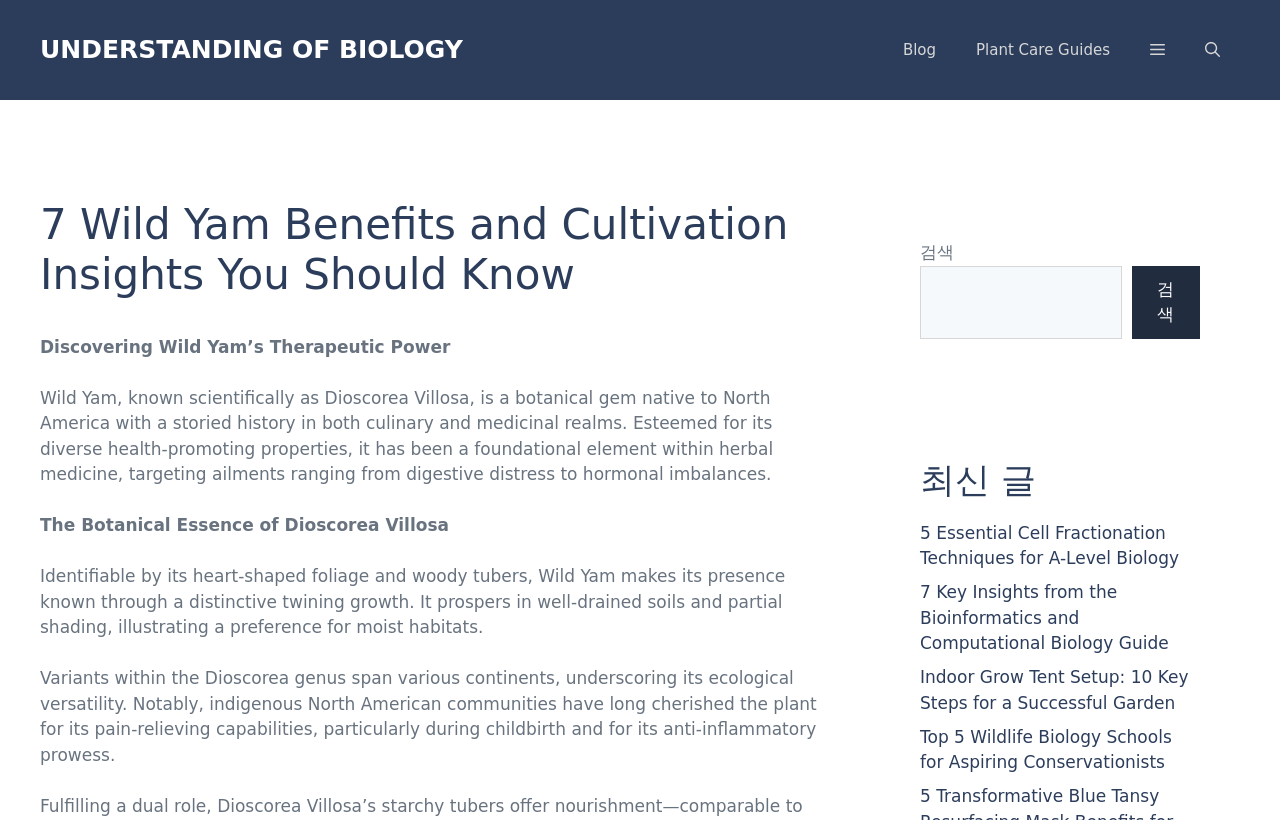Determine the main heading text of the webpage.

7 Wild Yam Benefits and Cultivation Insights You Should Know